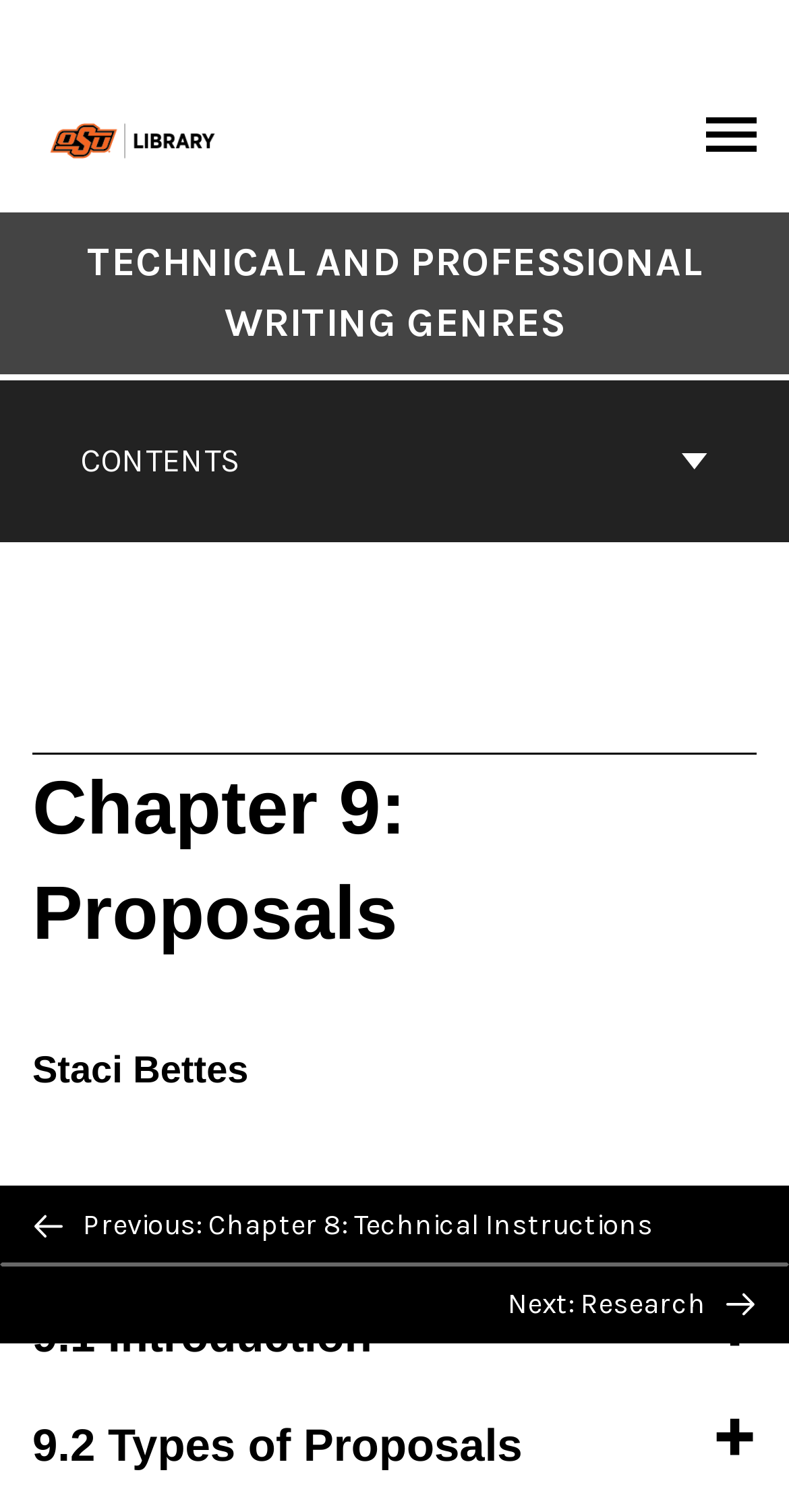What is the name of the book?
Refer to the image and give a detailed response to the question.

I found the answer by looking at the heading 'Go to the cover page of Technical and Professional Writing Genres' and its child element 'TECHNICAL AND PROFESSIONAL WRITING GENRES' which is a StaticText.